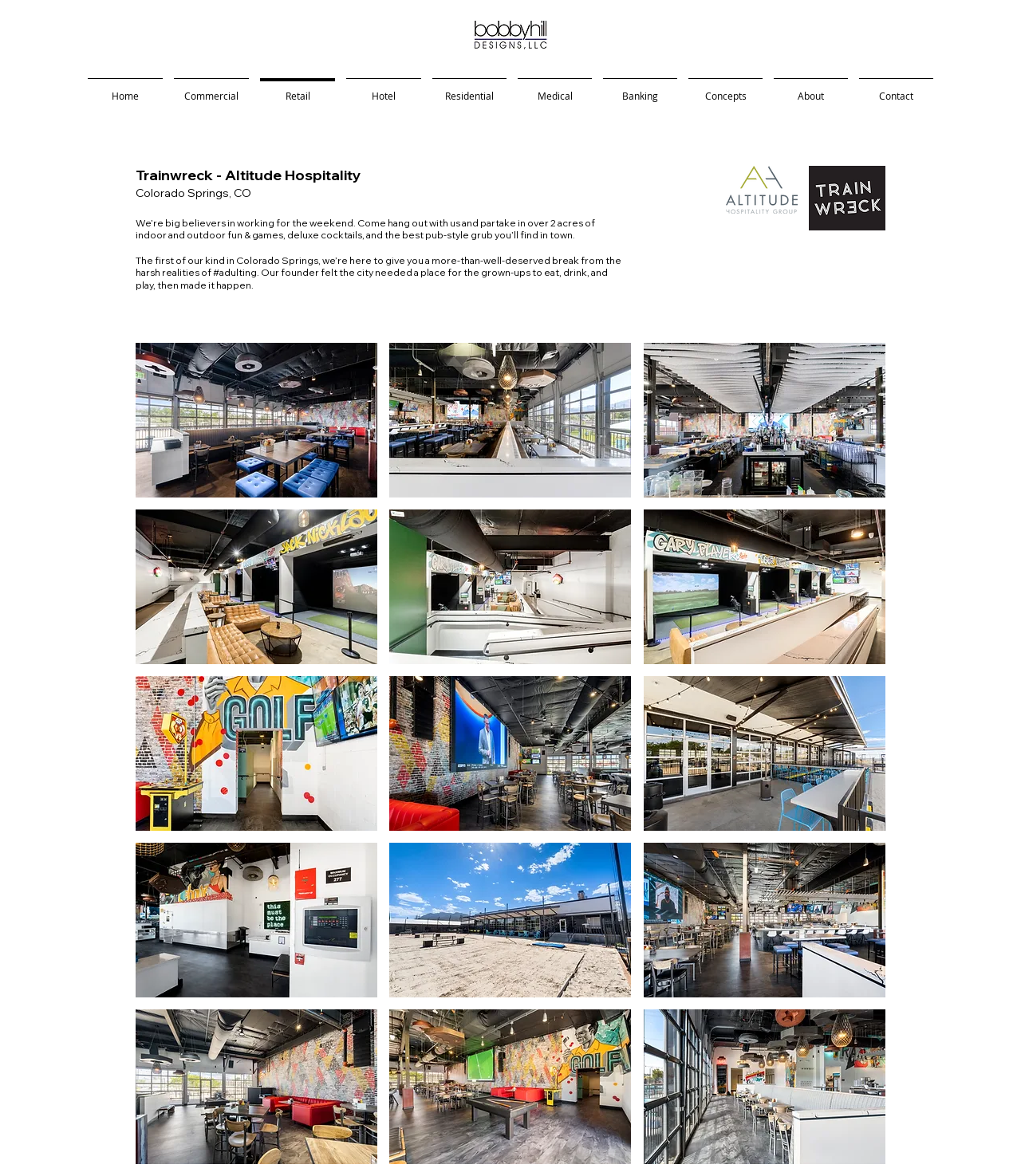How many navigation links are there?
Using the image, answer in one word or phrase.

9